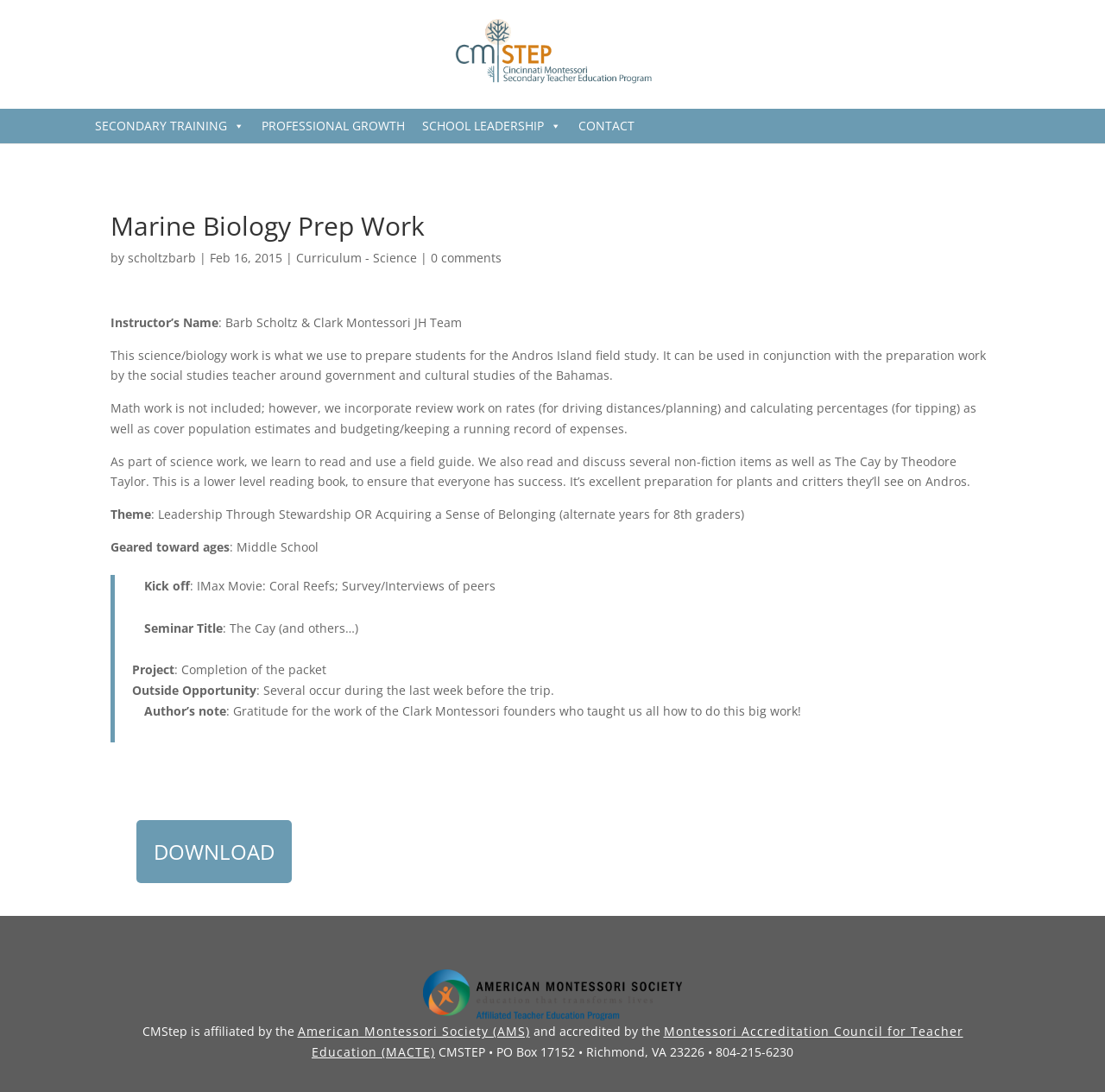What is the age range of the students for whom the marine biology prep work is geared?
Using the information from the image, give a concise answer in one word or a short phrase.

Middle School